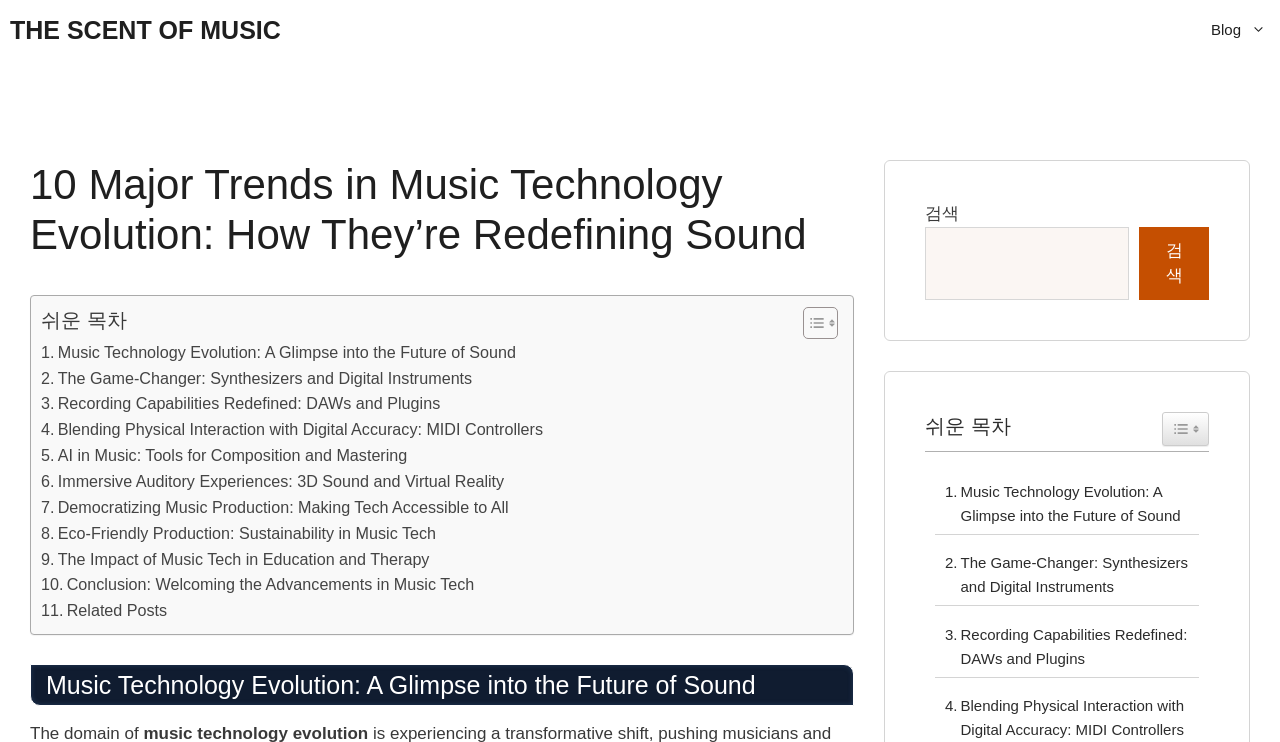Please find and provide the title of the webpage.

10 Major Trends in Music Technology Evolution: How They’re Redefining Sound